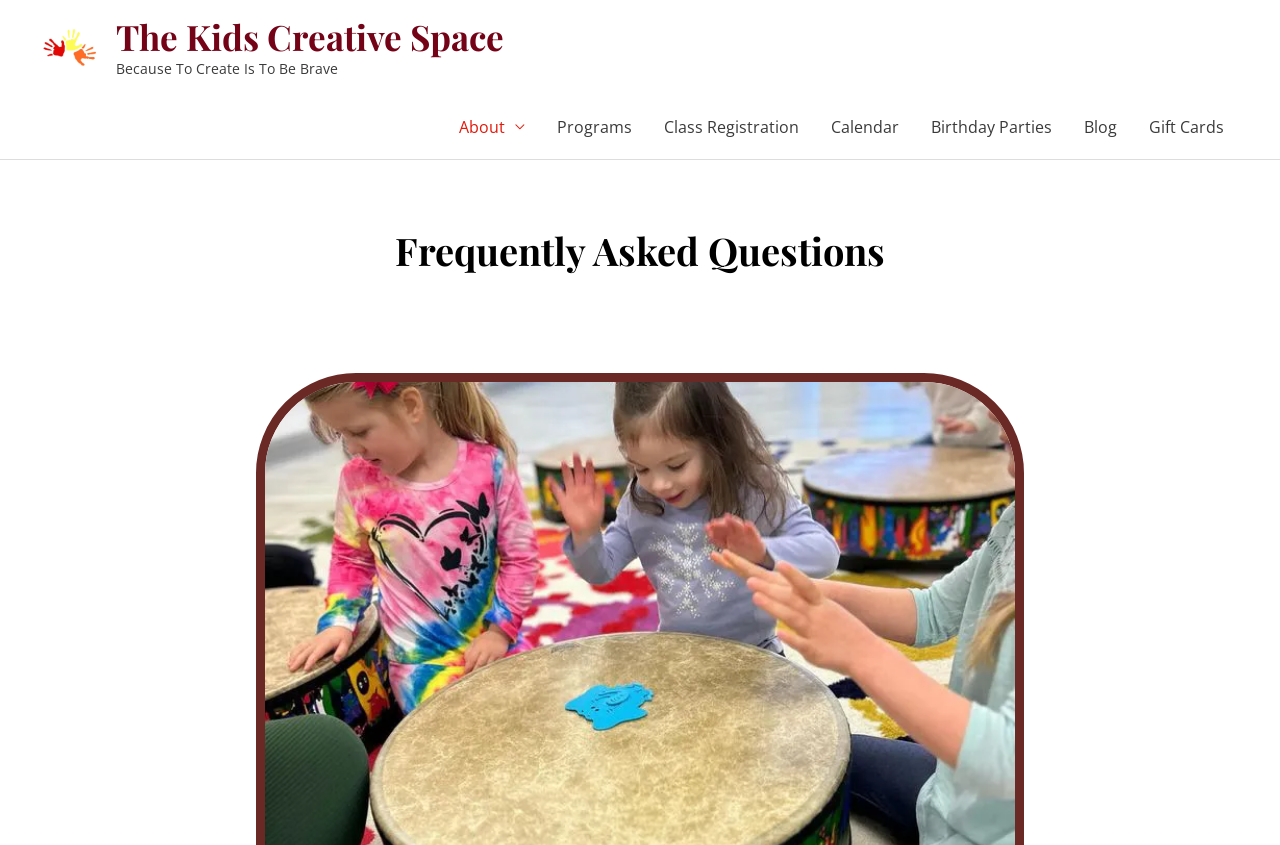What is the tagline of the website?
Give a thorough and detailed response to the question.

I found the tagline by examining the StaticText element with the text 'Because To Create Is To Be Brave' which is located below the website's name.